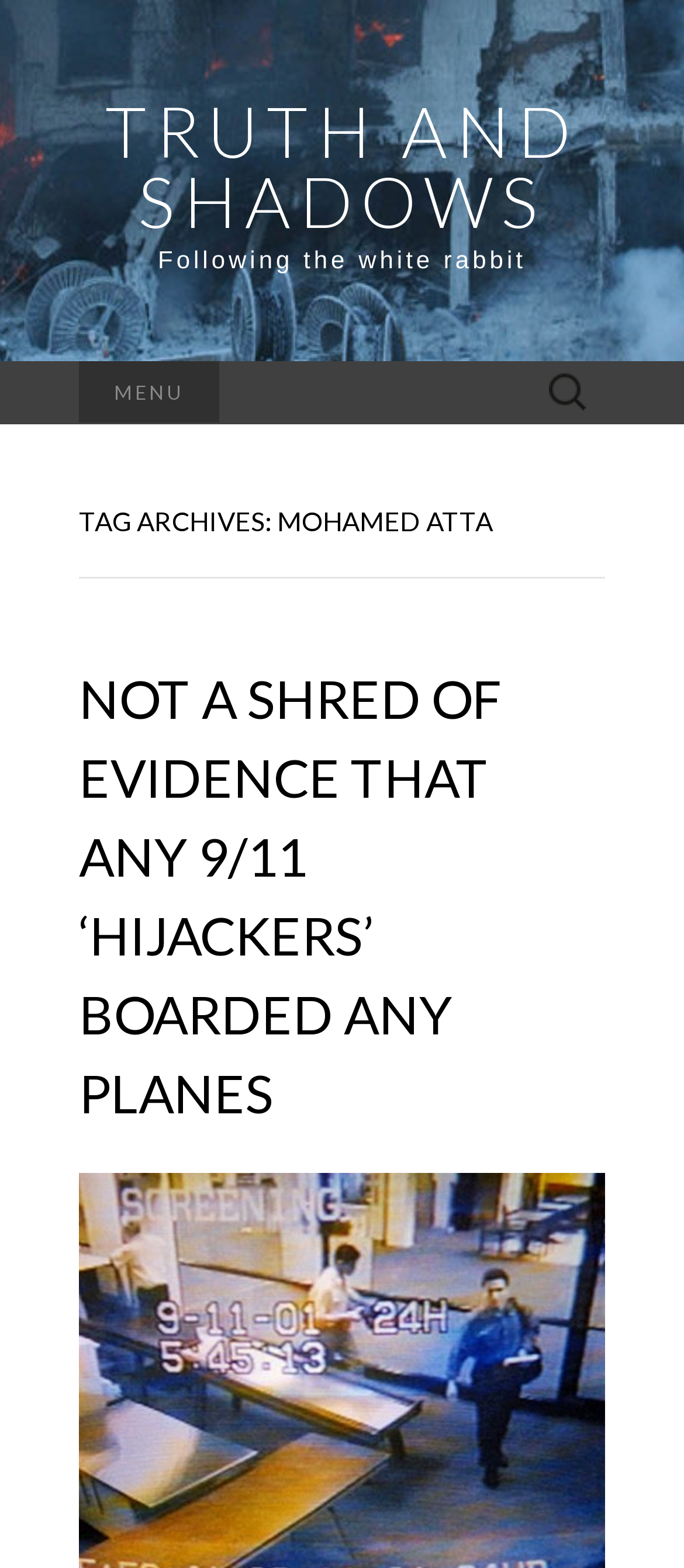Provide an in-depth caption for the contents of the webpage.

The webpage is about Mohamed Atta, with a focus on truth and shadows. At the top, there is a prominent link titled "TRUTH AND SHADOWS" that spans most of the width of the page. Below this link, there is a static text element that reads "Following the white rabbit". 

To the left of this text, there is a heading element labeled "MENU". On the same horizontal level as the "MENU" heading, there is a search bar with a label "Search for:" and a search box. 

Below the "MENU" heading, there is a header section that spans the entire width of the page. This section is divided into two parts. The top part has a heading that reads "TAG ARCHIVES: MOHAMED ATTA". The bottom part has another heading that reads "NOT A SHRED OF EVIDENCE THAT ANY 9/11 ‘HIJACKERS’ BOARDED ANY PLANES", which is also a clickable link. 

Further down, there is another link titled "Atta and al-Omari in Portland: note two different time stamps." This link is positioned at the bottom left of the page.